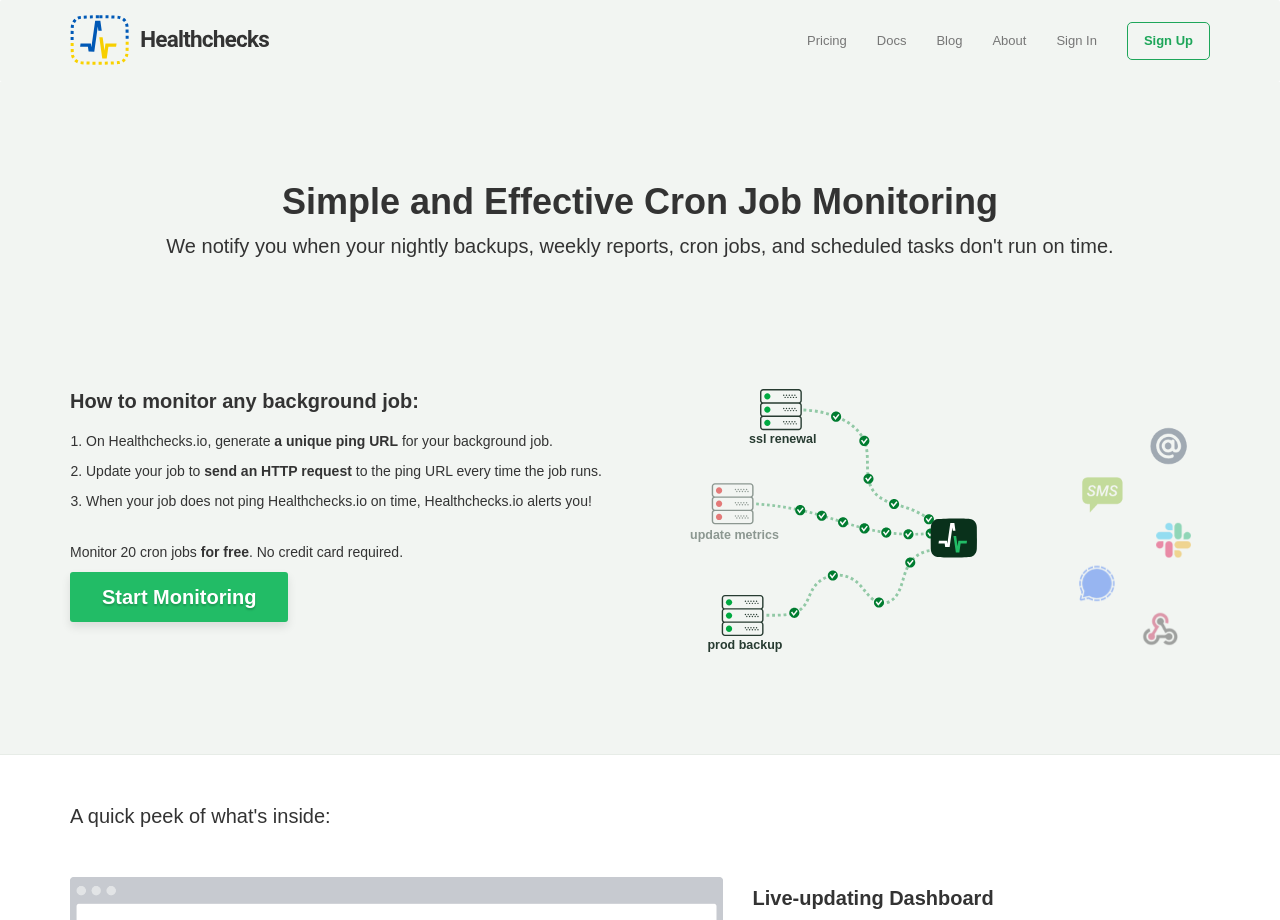Provide a one-word or brief phrase answer to the question:
What happens when a job does not ping Healthchecks.io on time?

Healthchecks.io alerts you